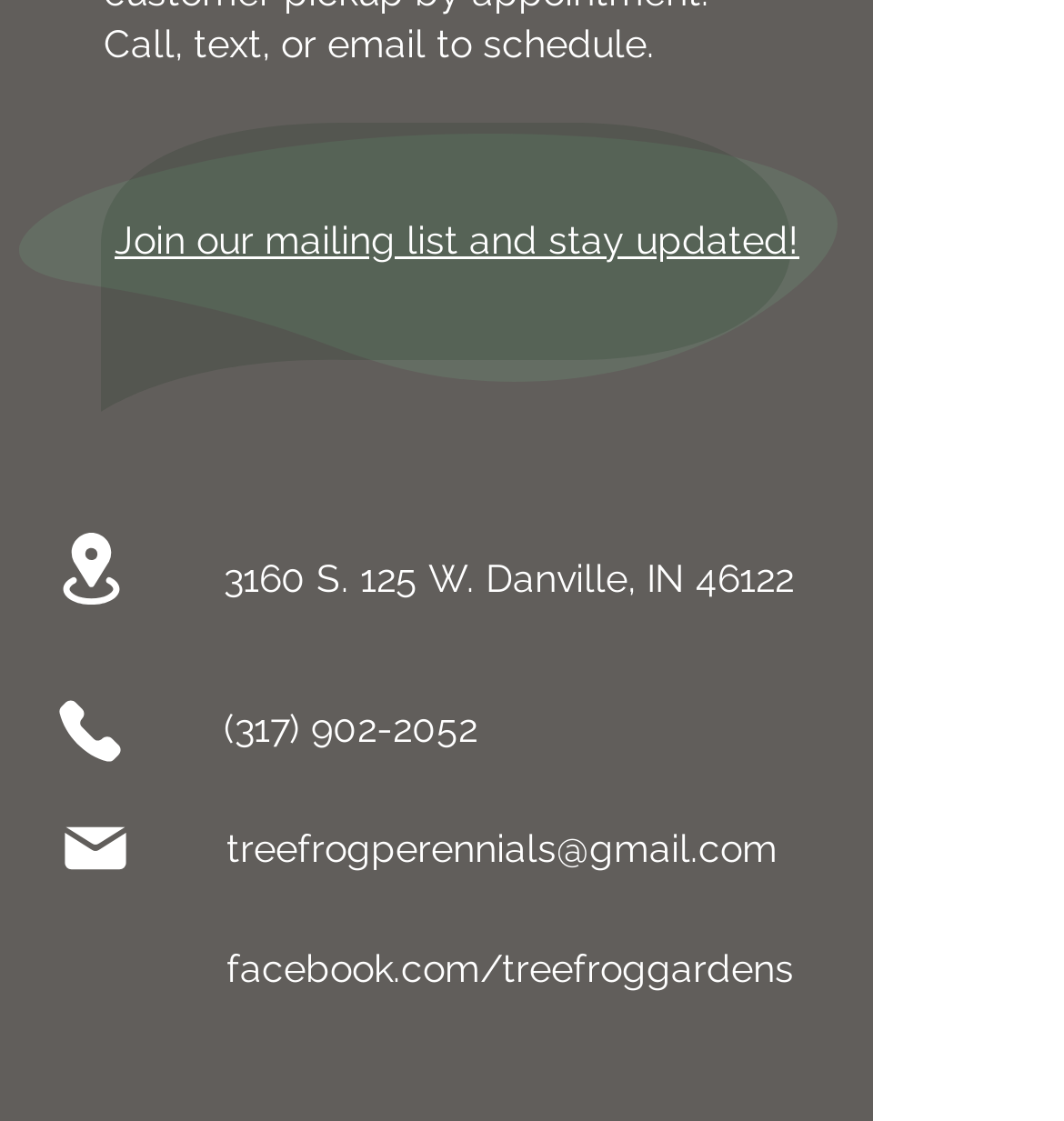Using a single word or phrase, answer the following question: 
What is the Facebook page URL?

facebook.com/treefroggardens